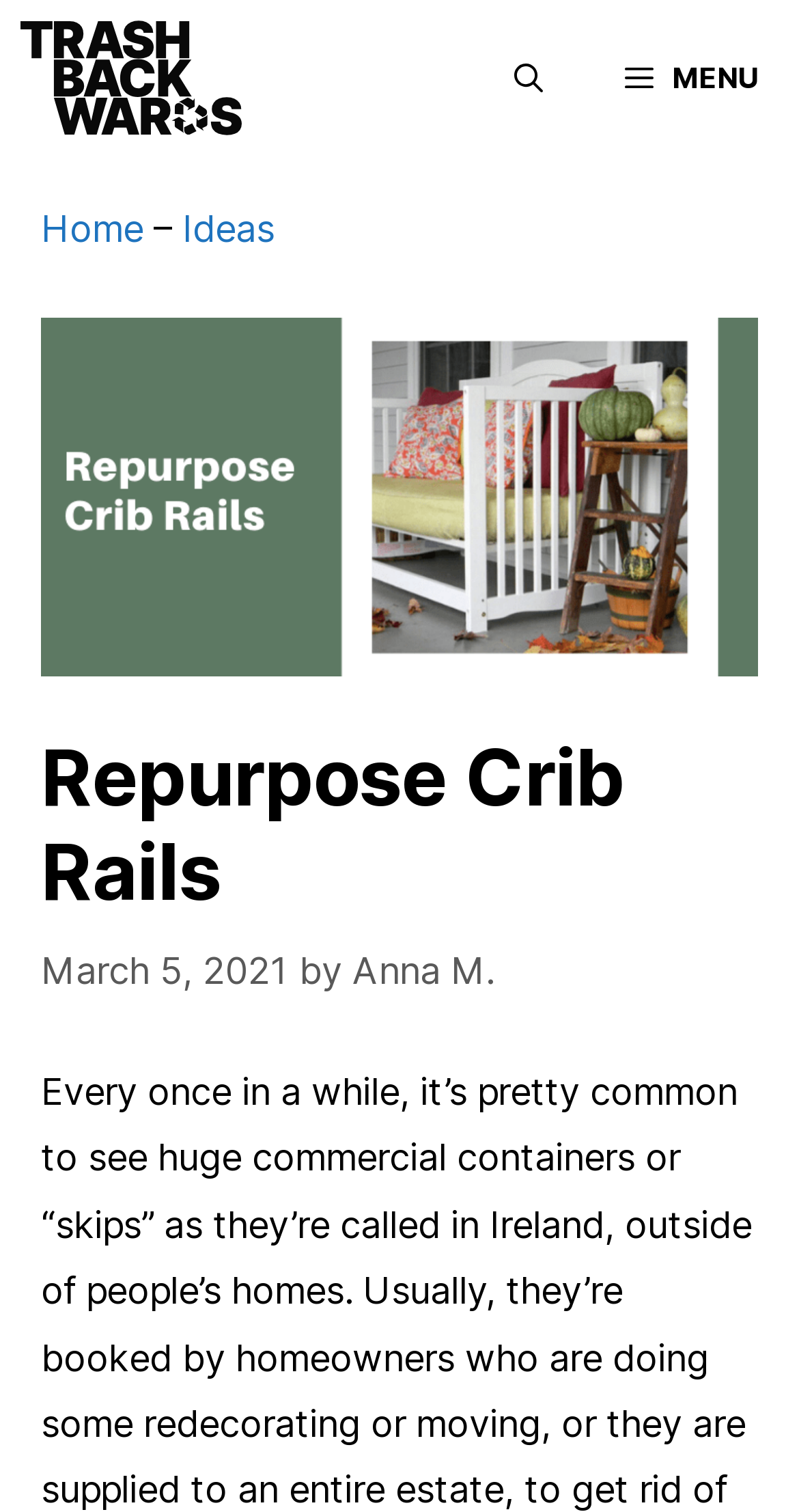Use one word or a short phrase to answer the question provided: 
Who is the author of the article?

Anna M.